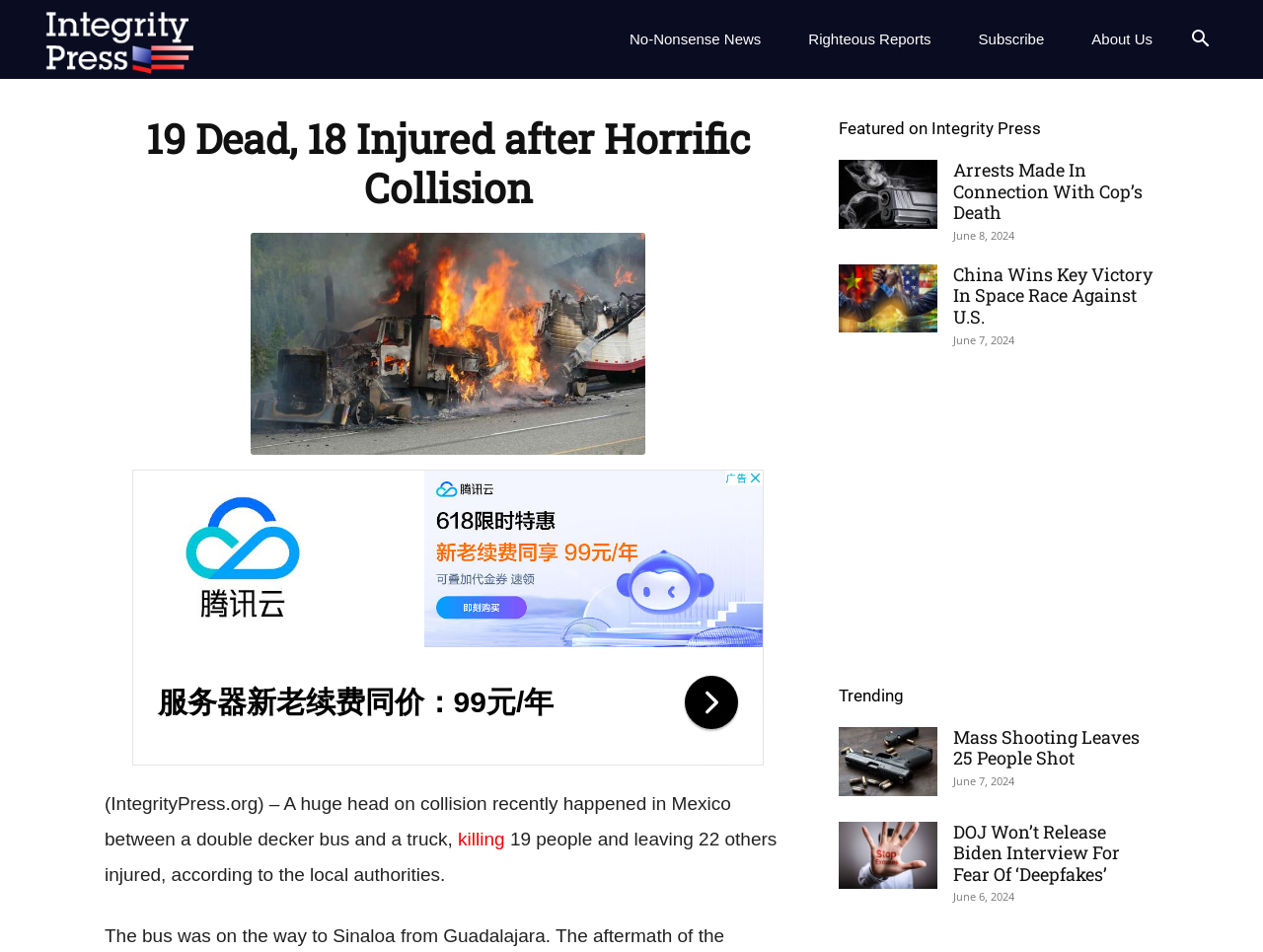Describe the webpage meticulously, covering all significant aspects.

The webpage is a news article from Integrity Press, with a focus on a horrific collision in Mexico. At the top, there is a search button and a navigation menu with links to "No-Nonsense News", "Righteous Reports", "Subscribe", and "About Us". 

Below the navigation menu, there is a large heading that reads "19 Dead, 18 Injured after Horrific Collision". To the right of the heading, there is an image. Below the image, there is a block of text that describes the collision, stating that 19 people were killed and 22 others were injured. The text also includes a link to the word "killing".

On the right side of the page, there is a section titled "Featured on Integrity Press", which displays several news articles with headings, images, and links. Each article has a timestamp, with dates ranging from June 6 to June 8, 2024. The articles include "Arrests Made In Connection With Cop’s Death", "China Wins Key Victory In Space Race Against U.S.", "Mass Shooting Leaves 25 People Shot", and "DOJ Won’t Release Biden Interview For Fear Of ‘Deepfakes’".

There are two advertisements on the page, one above the "Featured on Integrity Press" section and another below it.